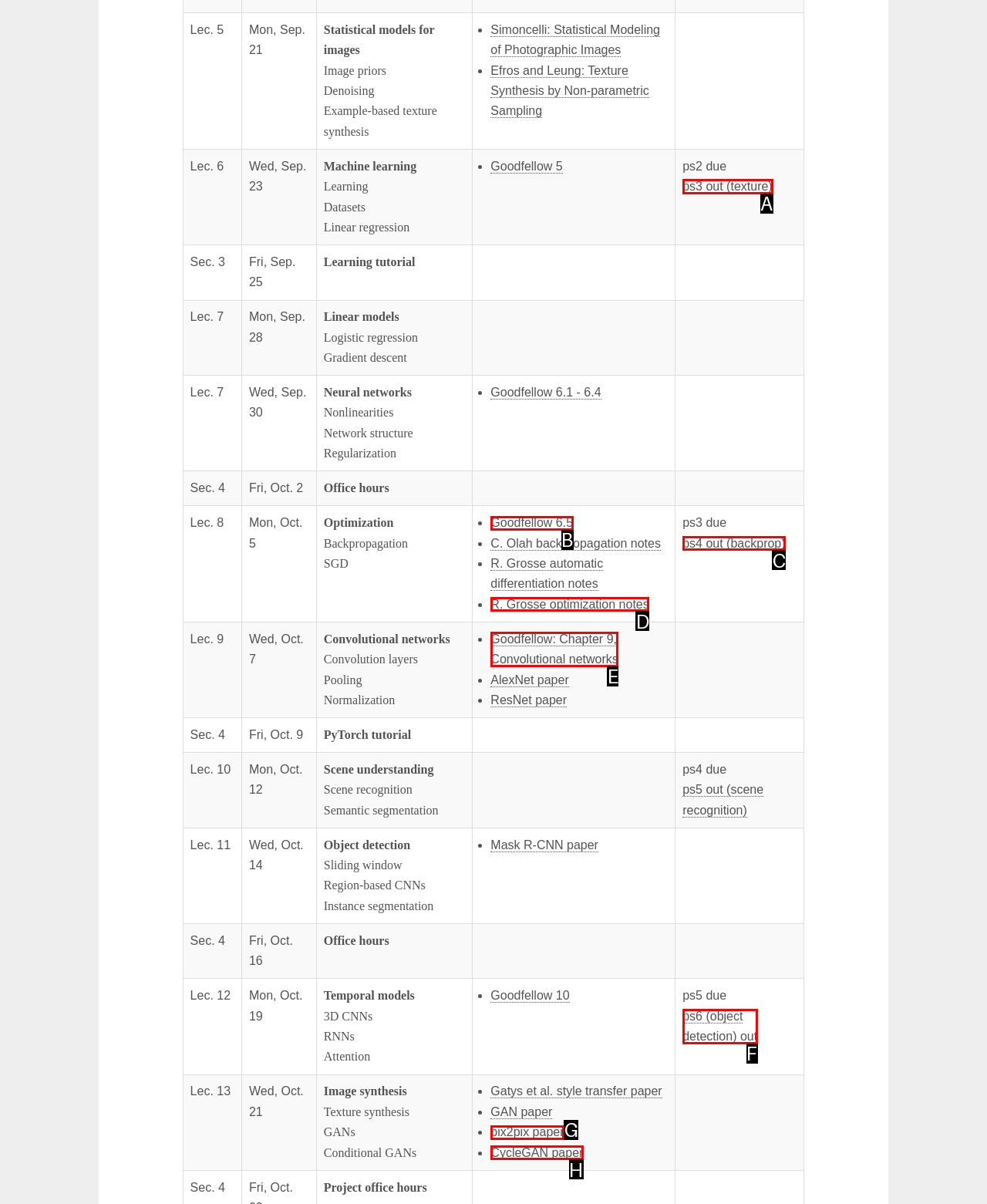Tell me which one HTML element I should click to complete the following task: Click on the link 'ps3 out (texture)'
Answer with the option's letter from the given choices directly.

A